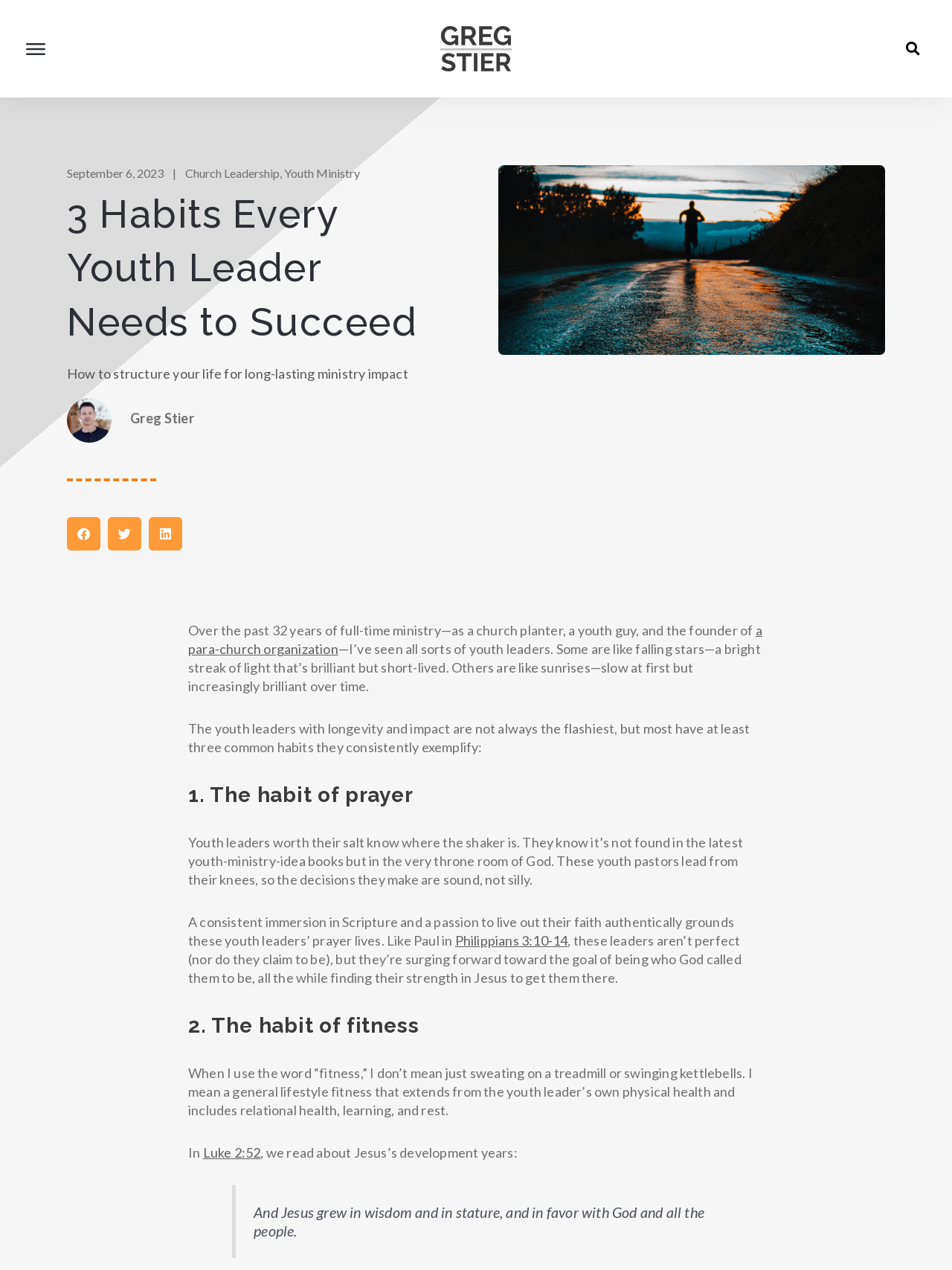Find the bounding box coordinates of the clickable element required to execute the following instruction: "Share on facebook". Provide the coordinates as four float numbers between 0 and 1, i.e., [left, top, right, bottom].

[0.07, 0.407, 0.105, 0.434]